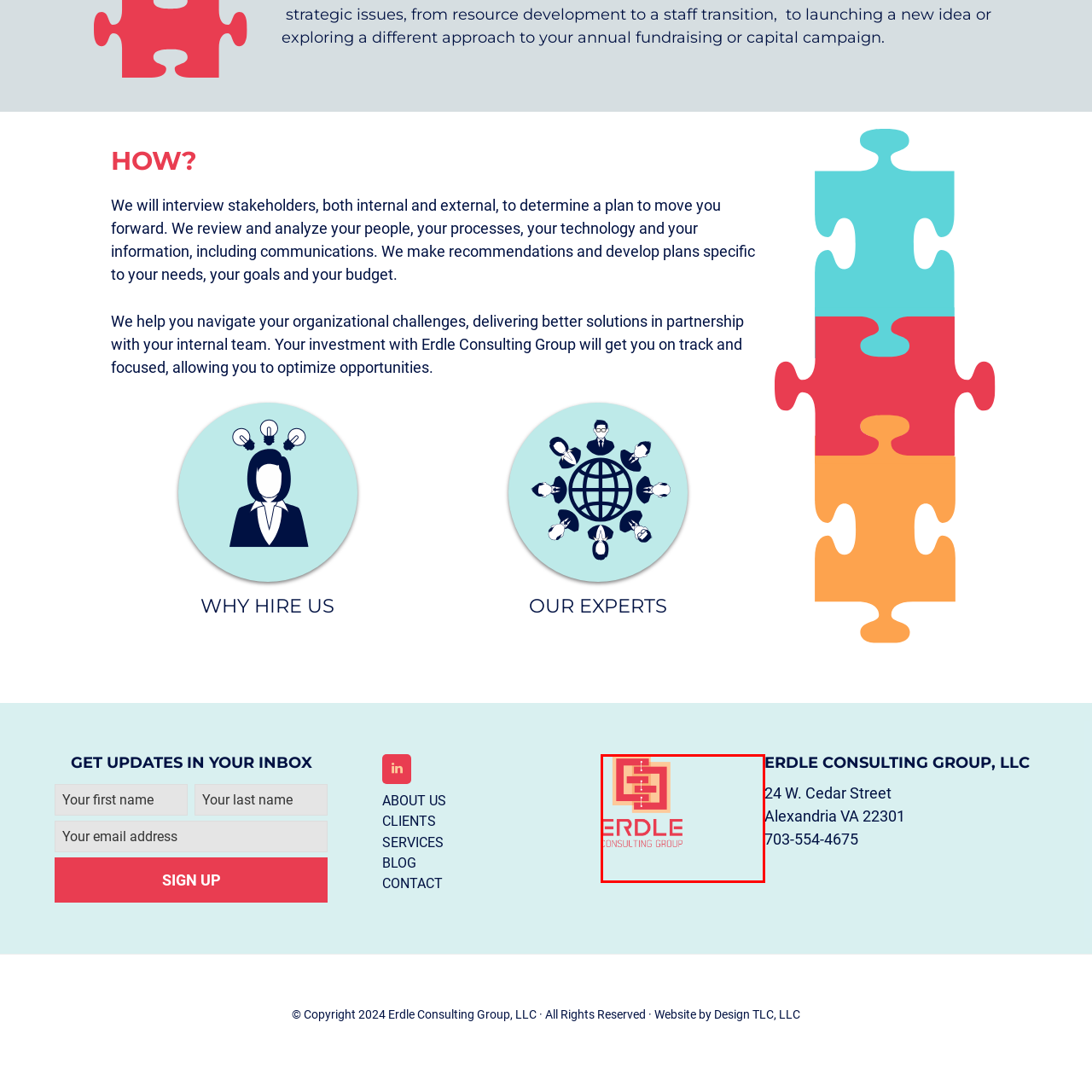Look closely at the image highlighted in red, What does the intertwined rectangles in the logo symbolize? 
Respond with a single word or phrase.

Connectivity and collaboration